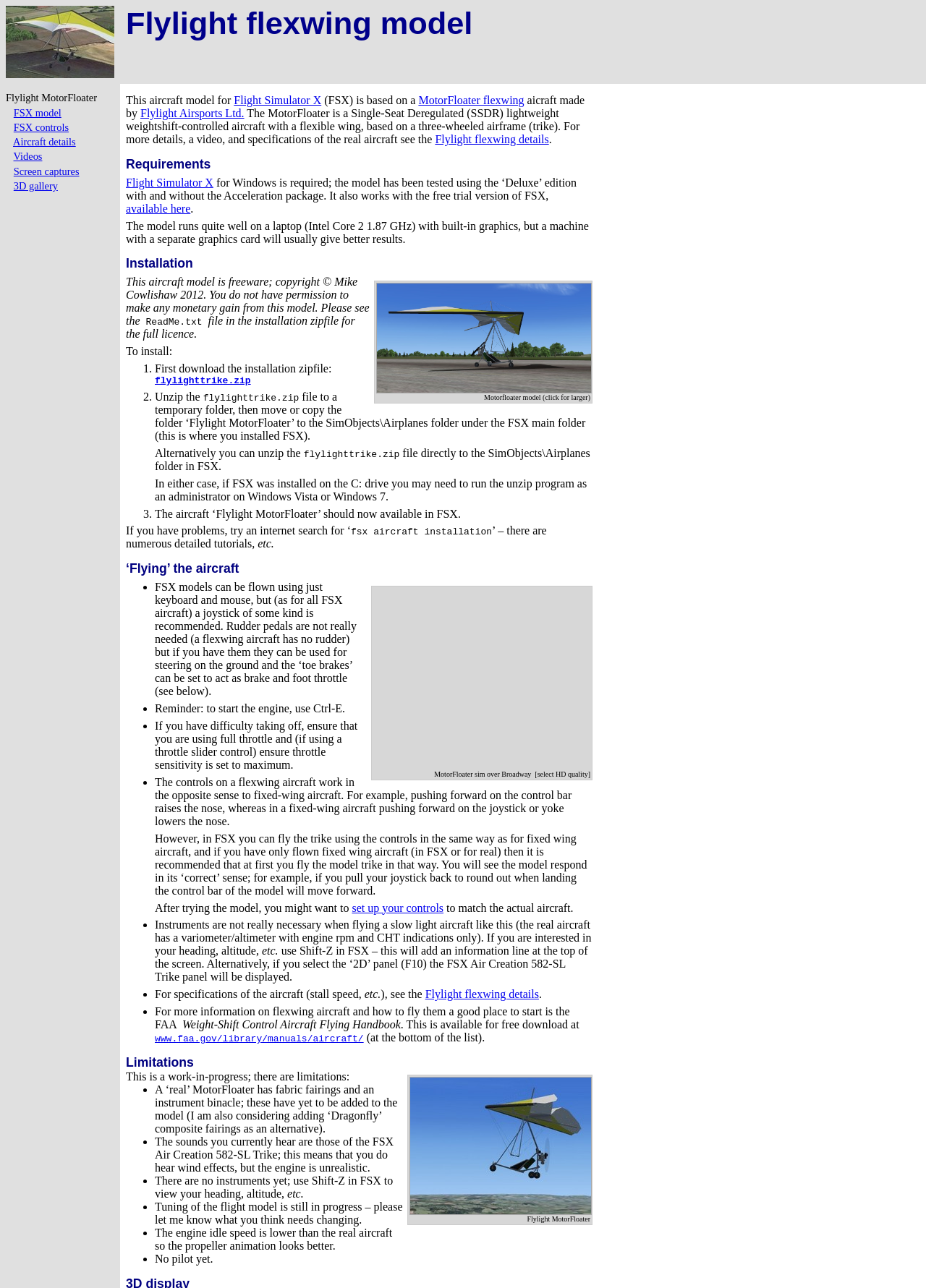Summarize the contents and layout of the webpage in detail.

This webpage is about a flight simulation model of a Flylight flexwing trike, specifically designed for Microsoft Flight Simulator X (FSX). The page is divided into sections, with a table at the top containing three cells. The first cell displays an image of a simulated trike, the second cell shows the title "Flylight flexwing model", and the third cell contains several links to related pages, including FSX model, FSX controls, aircraft details, videos, screen captures, and 3D gallery.

Below the table, there is a brief description of the MotorFloater, a single-seat deregulated lightweight weightshift-controlled aircraft with a flexible wing, based on a three-wheeled airframe (trike). The text also provides a link to more details about the real aircraft.

The next section is about the requirements for running the simulation model, specifying that Flight Simulator X for Windows is required, and providing a link to download the trial version. The model can run on a laptop with built-in graphics, but a separate graphics card is recommended for better performance.

The installation process is explained in detail, with step-by-step instructions on how to download and install the model. The page also provides information on how to install the model on Windows Vista or Windows 7, and troubleshooting tips for common installation issues.

The "Flying" section provides tips on how to fly the aircraft, including the use of keyboard and mouse or a joystick, and how to start the engine. It also explains that the controls on a flexwing aircraft work in the opposite sense to fixed-wing aircraft, but the model can be flown using the same controls as fixed-wing aircraft.

The page also contains several links to related resources, including a YouTube video, a flying handbook, and a link to set up controls to match the actual aircraft. Additionally, there are several images and links to more information about the aircraft and its specifications.

At the bottom of the page, there is a section on limitations, with a link to the Flylight MotorFloater model.